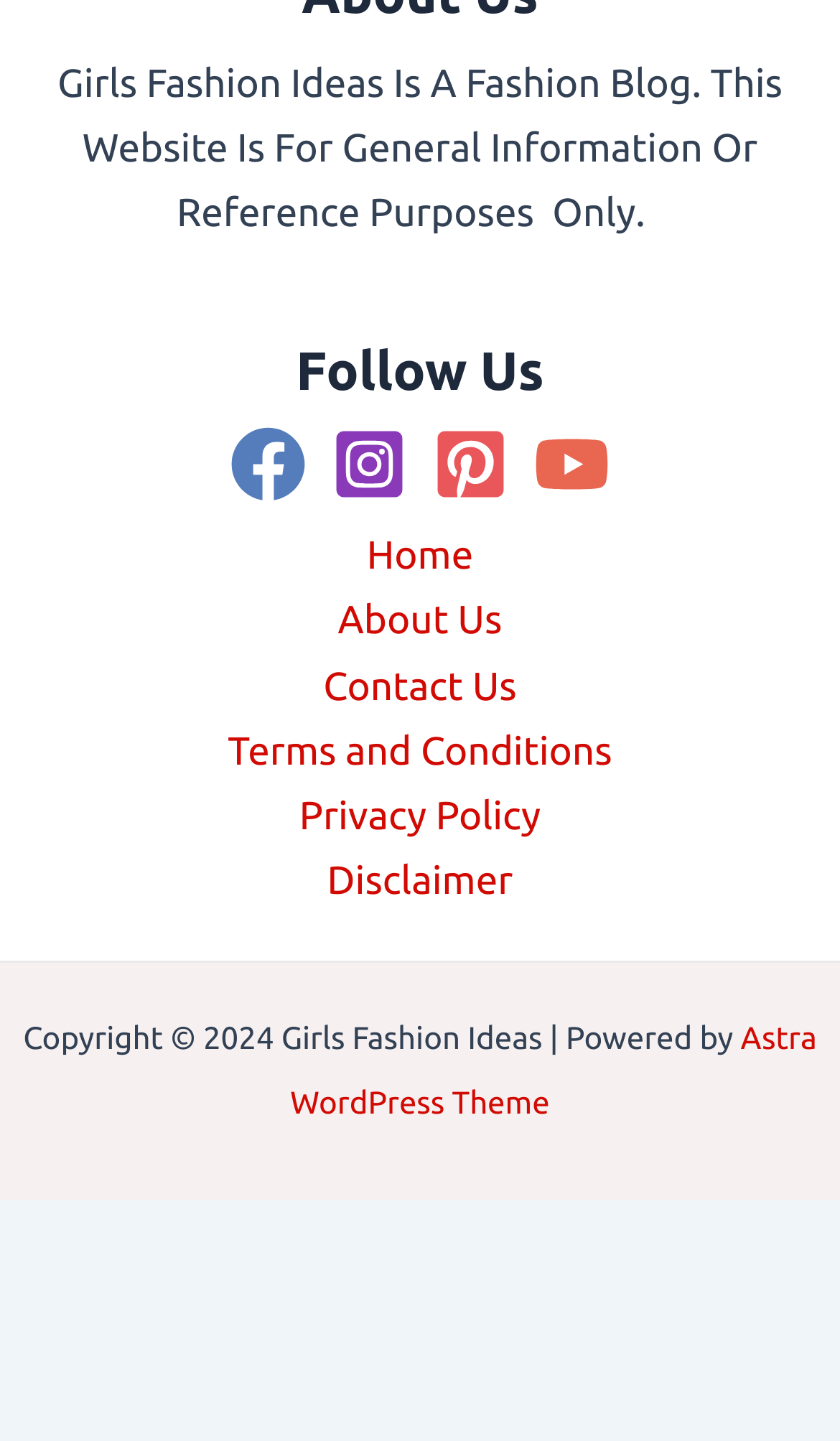Please identify the coordinates of the bounding box that should be clicked to fulfill this instruction: "Click the search icon".

None